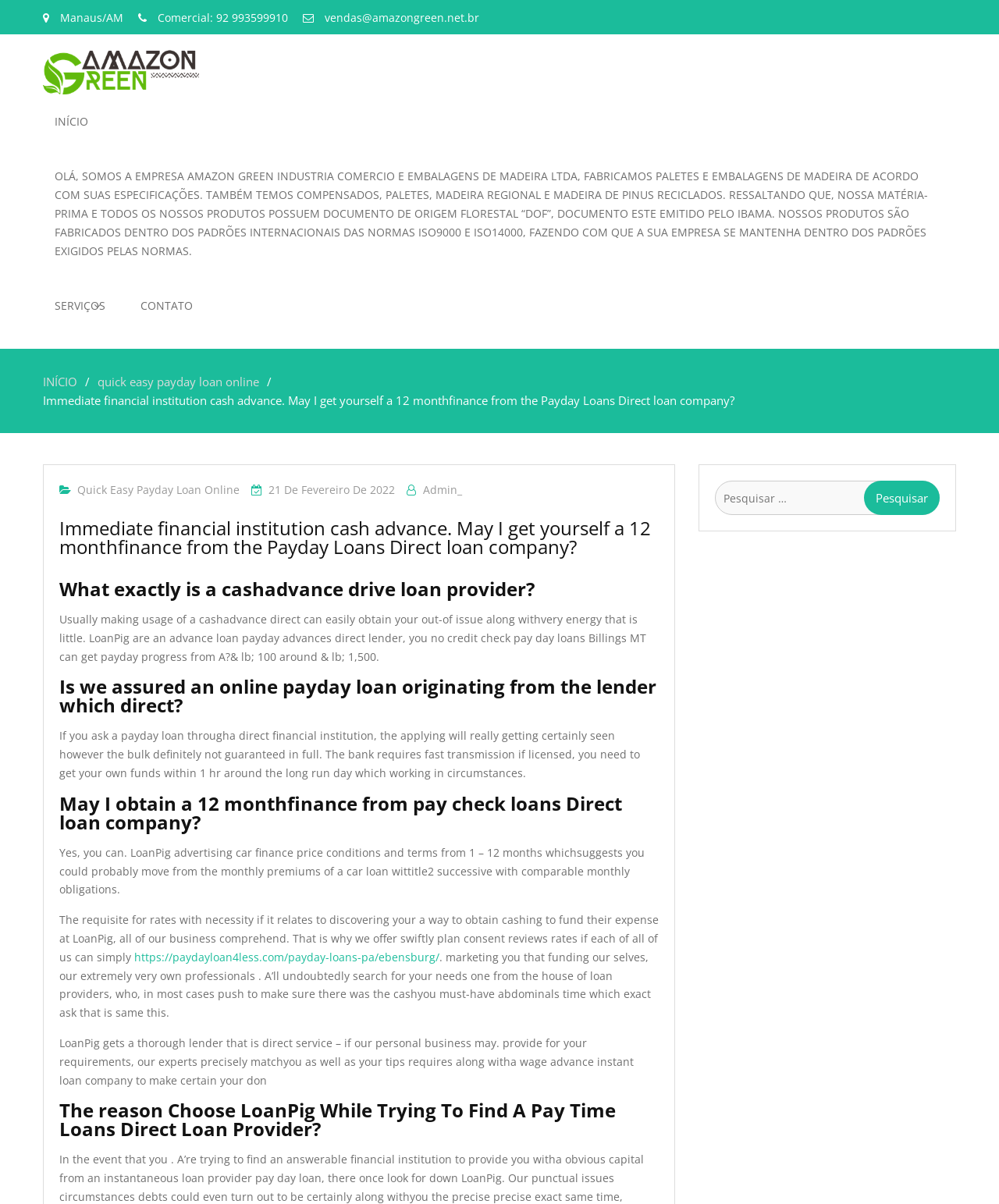How long does it take to get funds after approval?
Please provide a comprehensive answer based on the details in the screenshot.

According to the static text 'The bank requires fast transmission if licensed, you need to get your own funds within 1 hr around the long run day which working in circumstances.', it takes within 1 hour to get funds after approval.